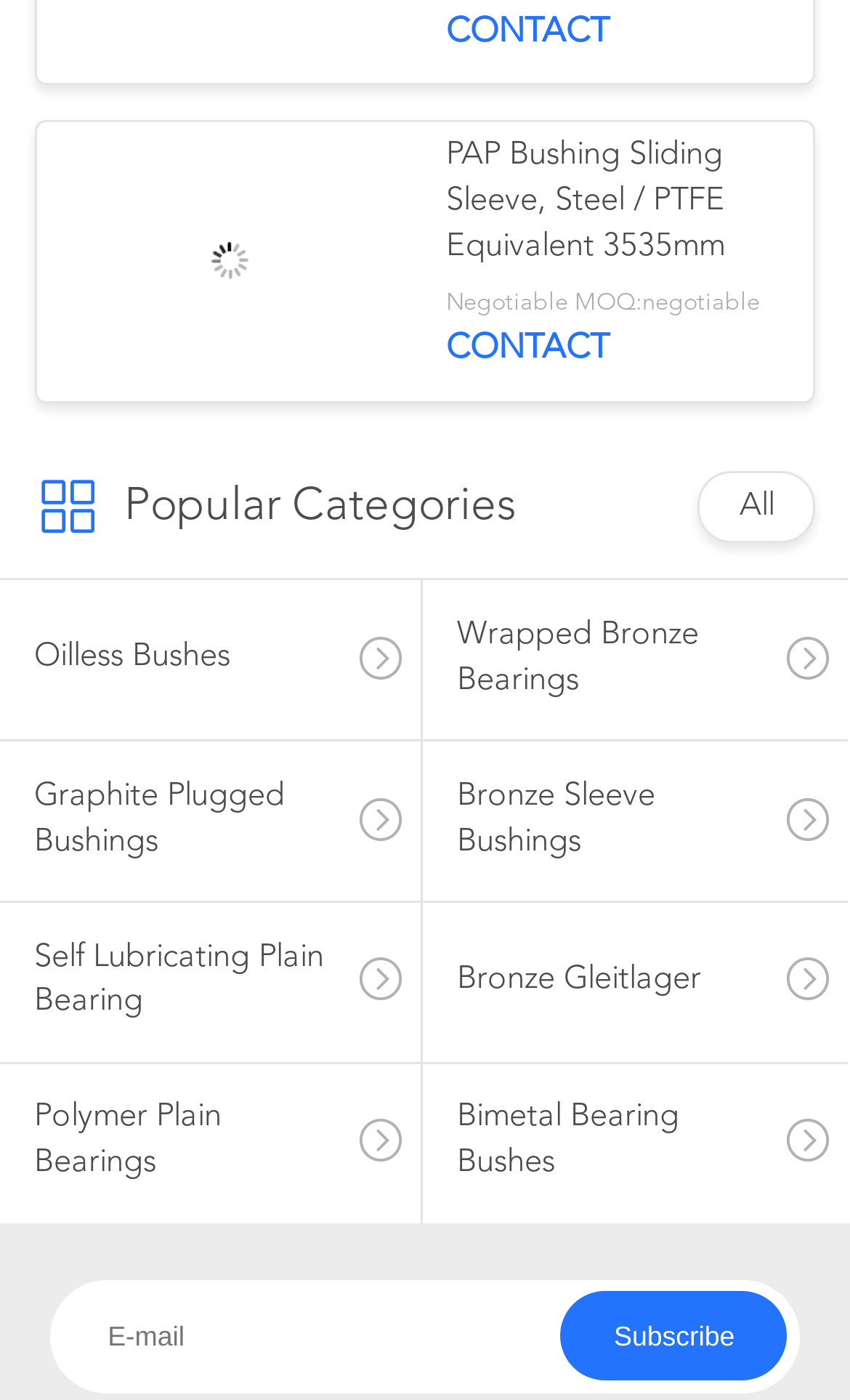Determine the bounding box coordinates of the clickable element to complete this instruction: "Enter email address in the E-mail textbox". Provide the coordinates in the format of four float numbers between 0 and 1, [left, top, right, bottom].

[0.06, 0.914, 0.94, 0.995]